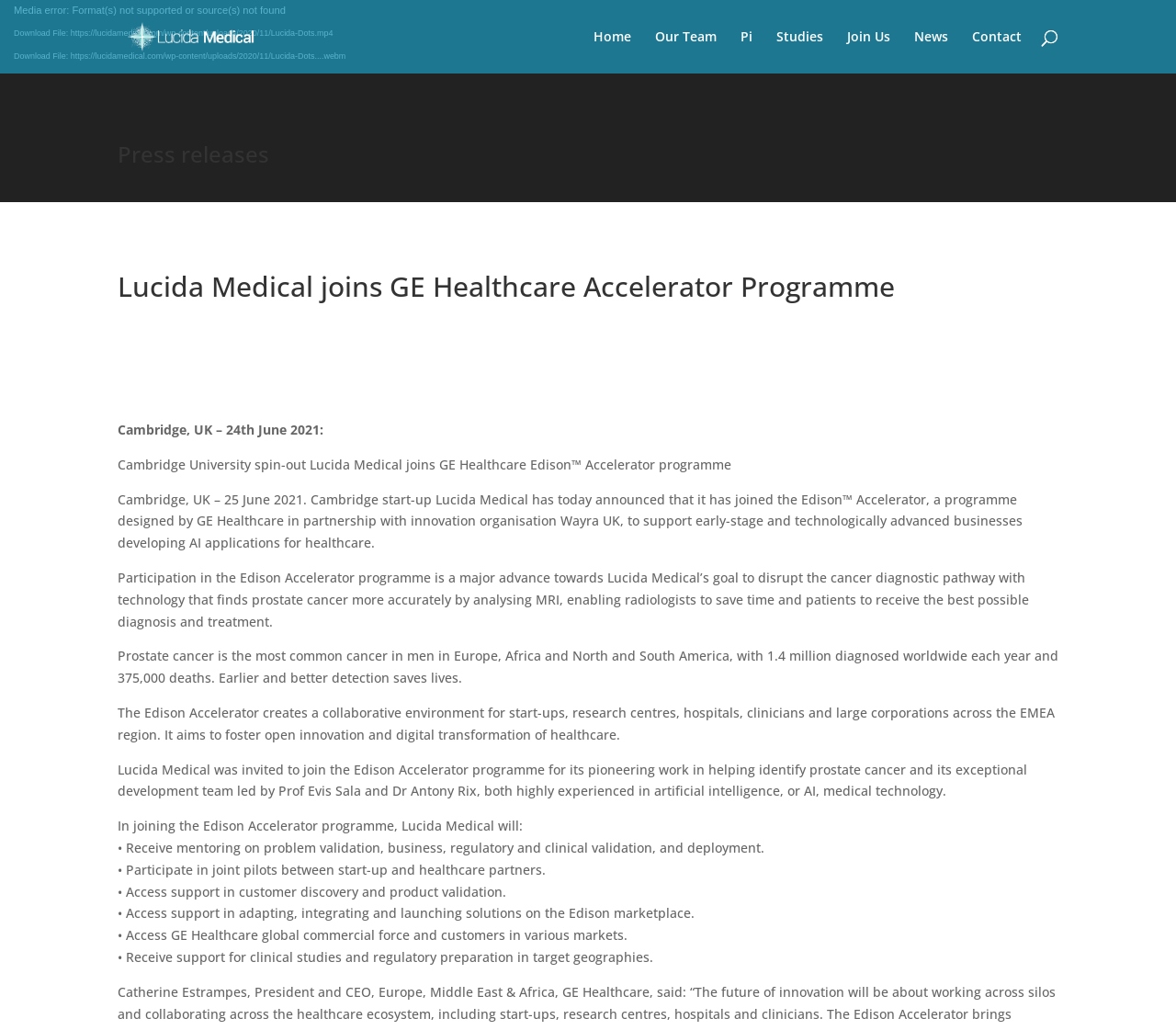How many deaths occur due to prostate cancer each year?
Examine the image and provide an in-depth answer to the question.

I found the answer by reading the text on the webpage, which mentions 'Prostate cancer is the most common cancer in men in Europe, Africa and North and South America, with 1.4 million diagnosed worldwide each year and 375,000 deaths.' This indicates that 375,000 deaths occur due to prostate cancer each year.